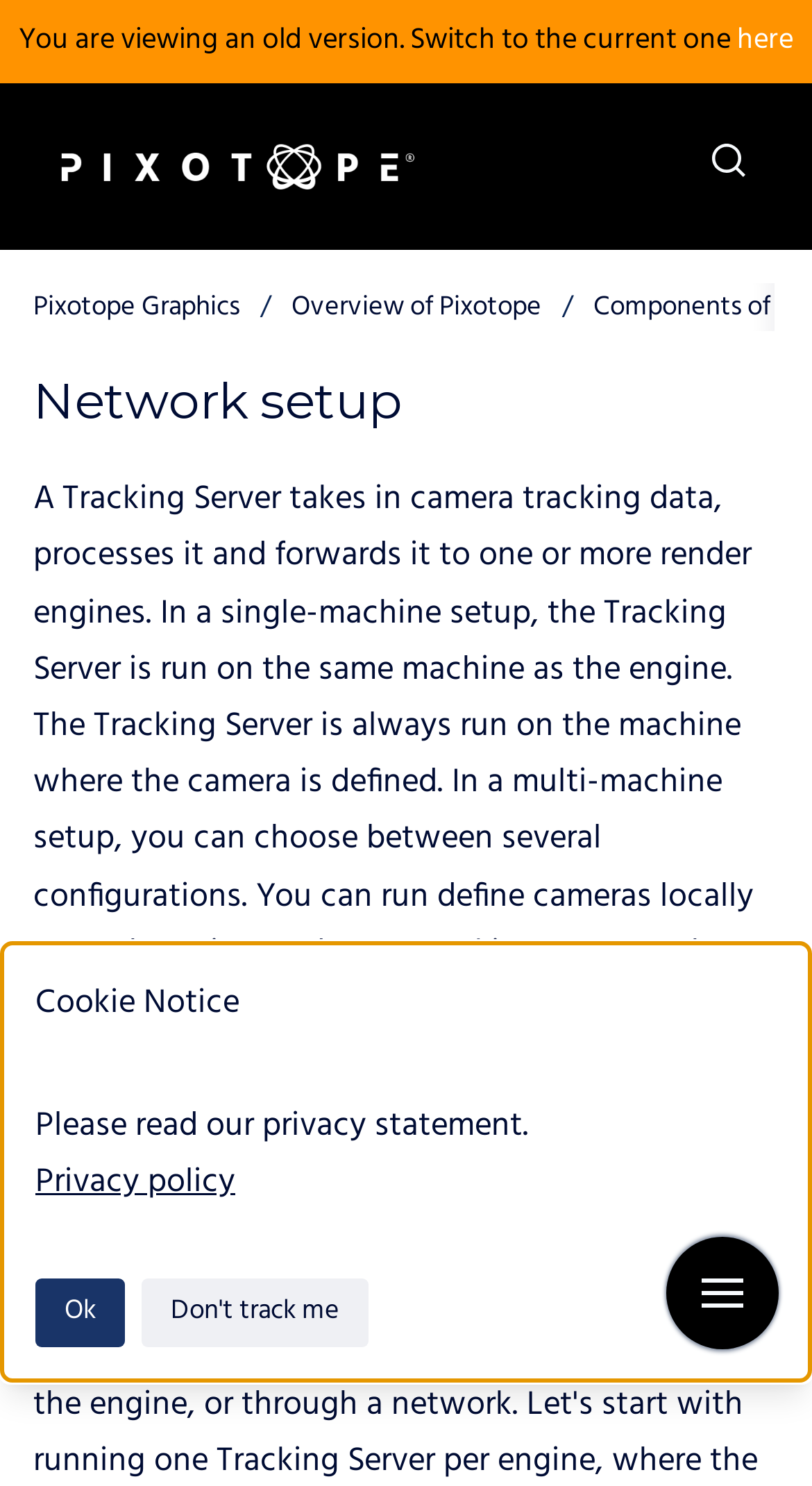Please specify the bounding box coordinates of the clickable section necessary to execute the following command: "Switch to the current version".

[0.908, 0.011, 0.977, 0.043]